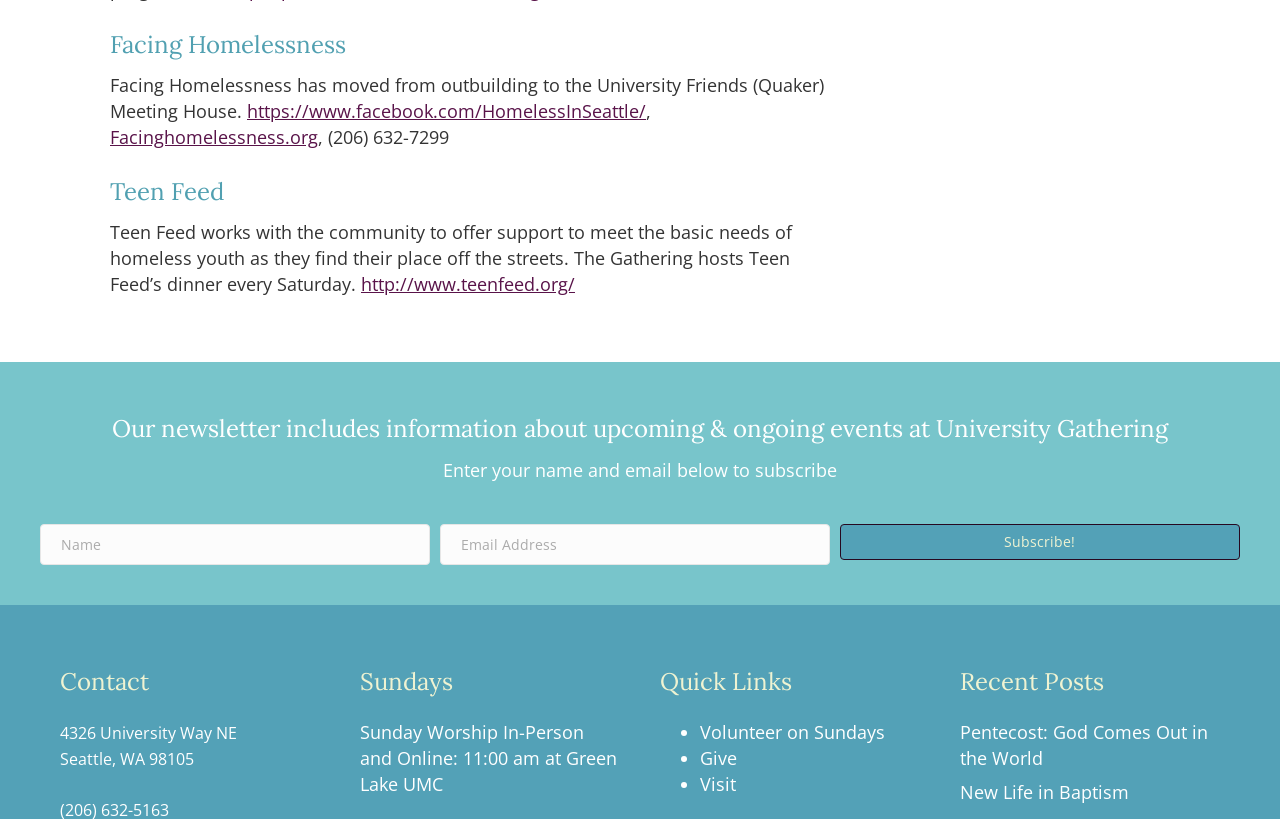Please identify the bounding box coordinates of the element I should click to complete this instruction: 'Check the address of University Gathering'. The coordinates should be given as four float numbers between 0 and 1, like this: [left, top, right, bottom].

[0.047, 0.882, 0.185, 0.908]